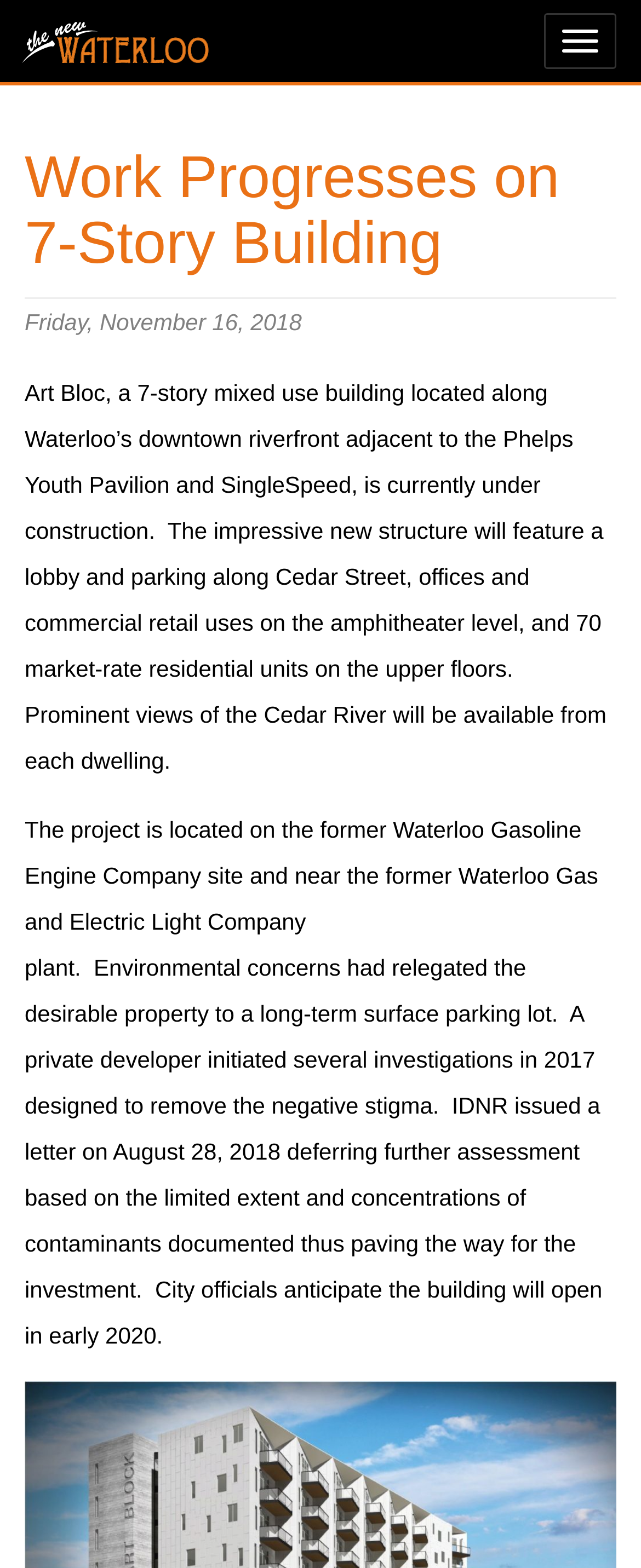What was the former use of the property?
Answer with a single word or short phrase according to what you see in the image.

Surface parking lot